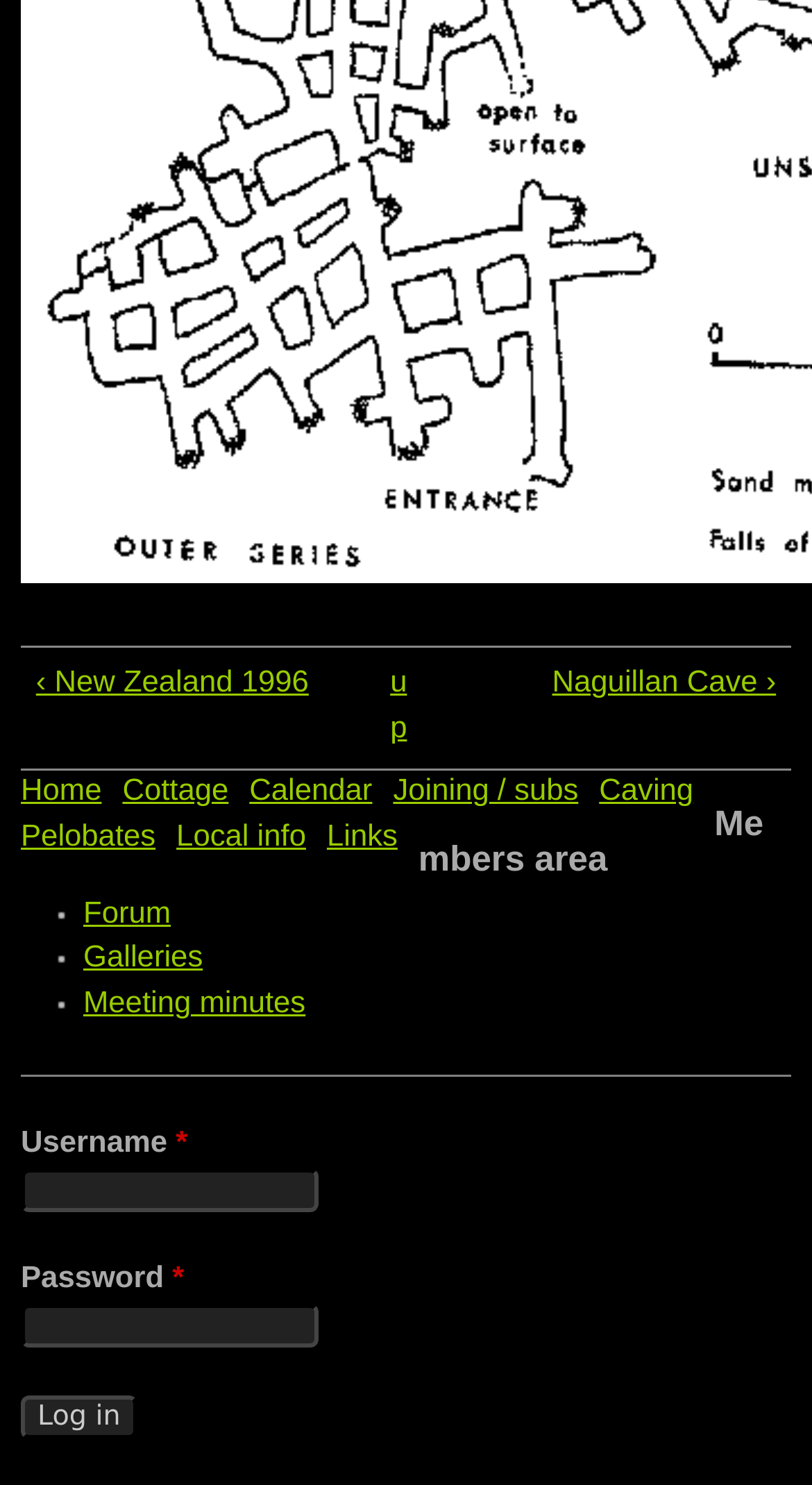Predict the bounding box coordinates of the area that should be clicked to accomplish the following instruction: "view calendar". The bounding box coordinates should consist of four float numbers between 0 and 1, i.e., [left, top, right, bottom].

[0.307, 0.522, 0.458, 0.545]